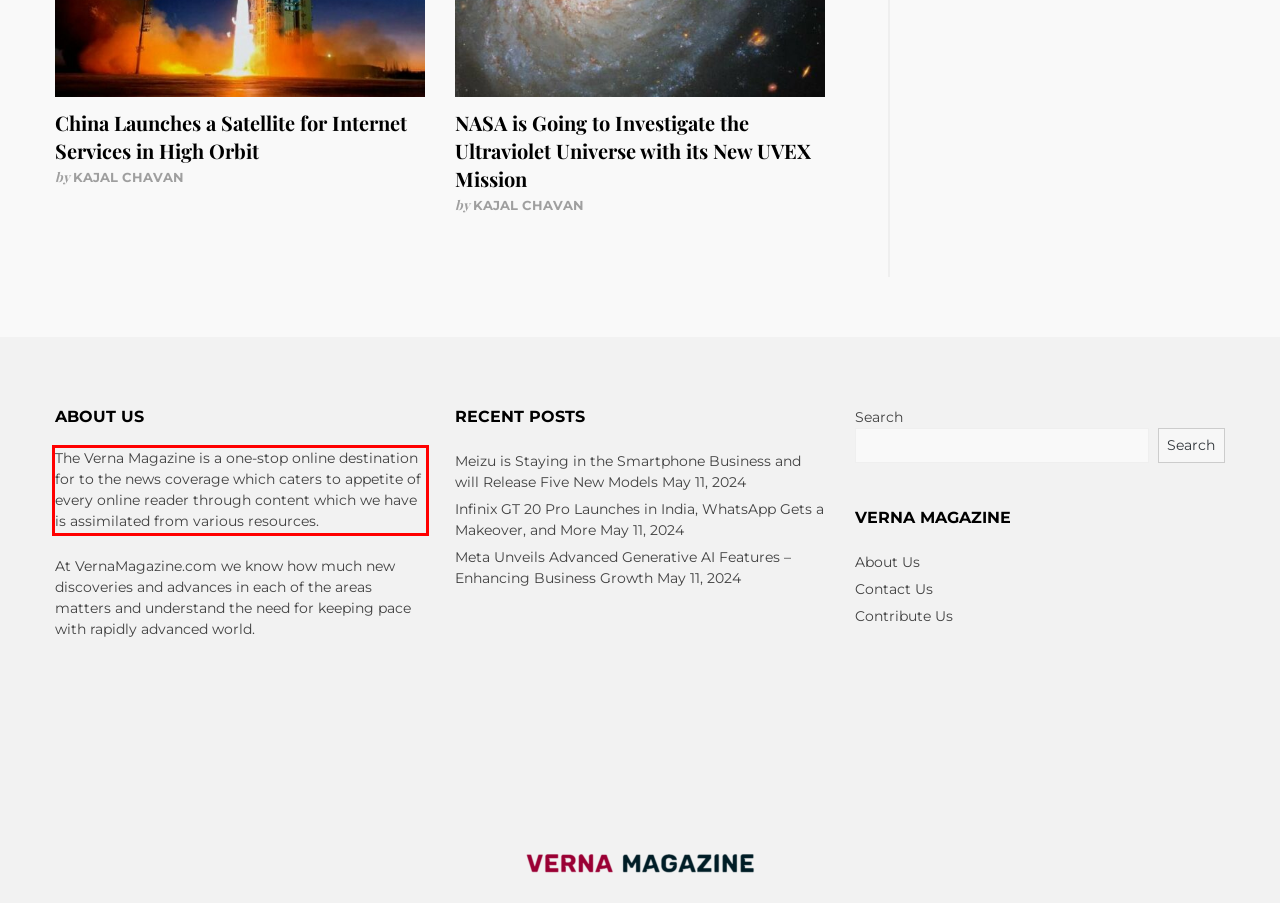Please identify and extract the text content from the UI element encased in a red bounding box on the provided webpage screenshot.

The Verna Magazine is a one-stop online destination for to the news coverage which caters to appetite of every online reader through content which we have is assimilated from various resources.